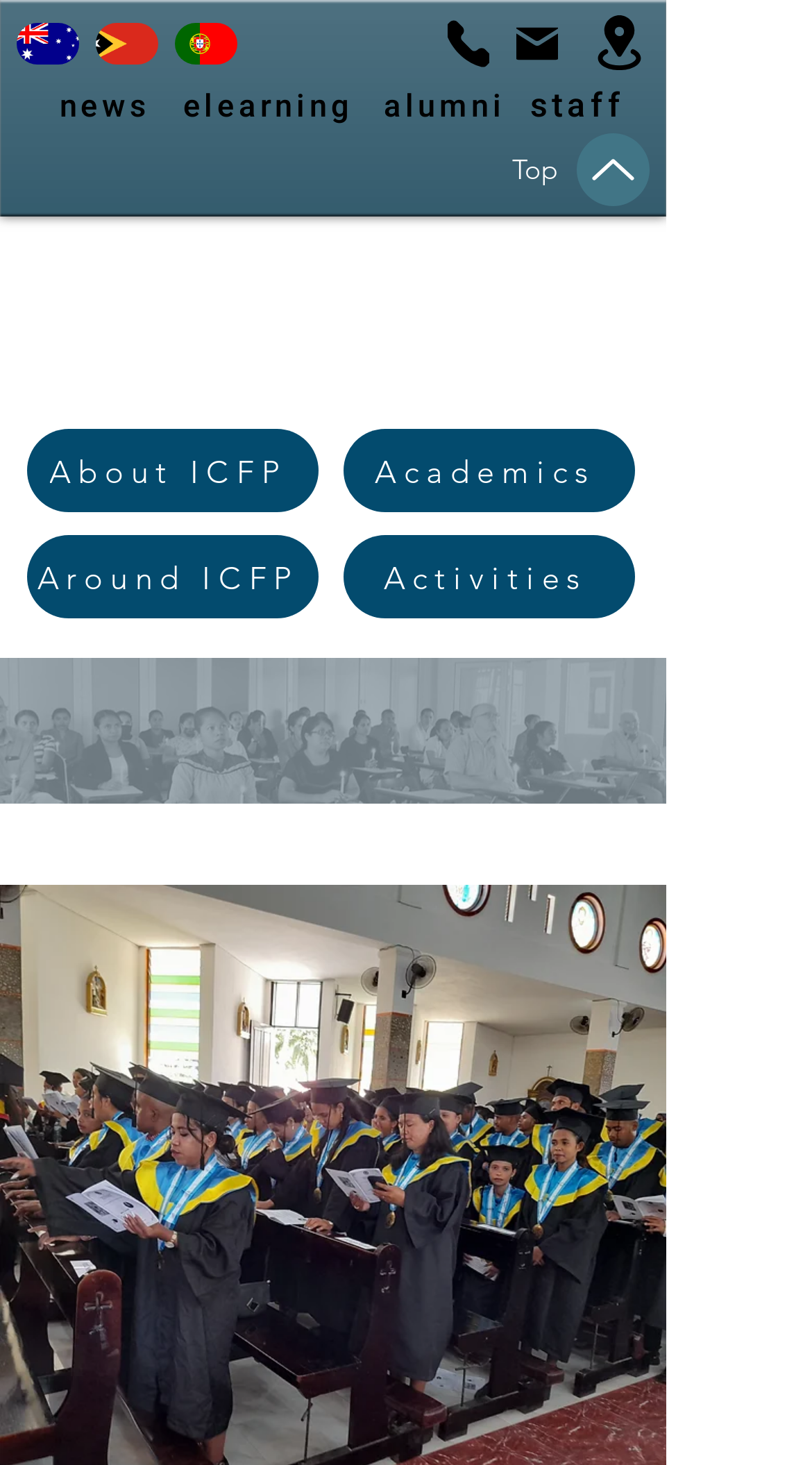Using the provided element description: "About ICFP", identify the bounding box coordinates. The coordinates should be four floats between 0 and 1 in the order [left, top, right, bottom].

[0.033, 0.293, 0.392, 0.35]